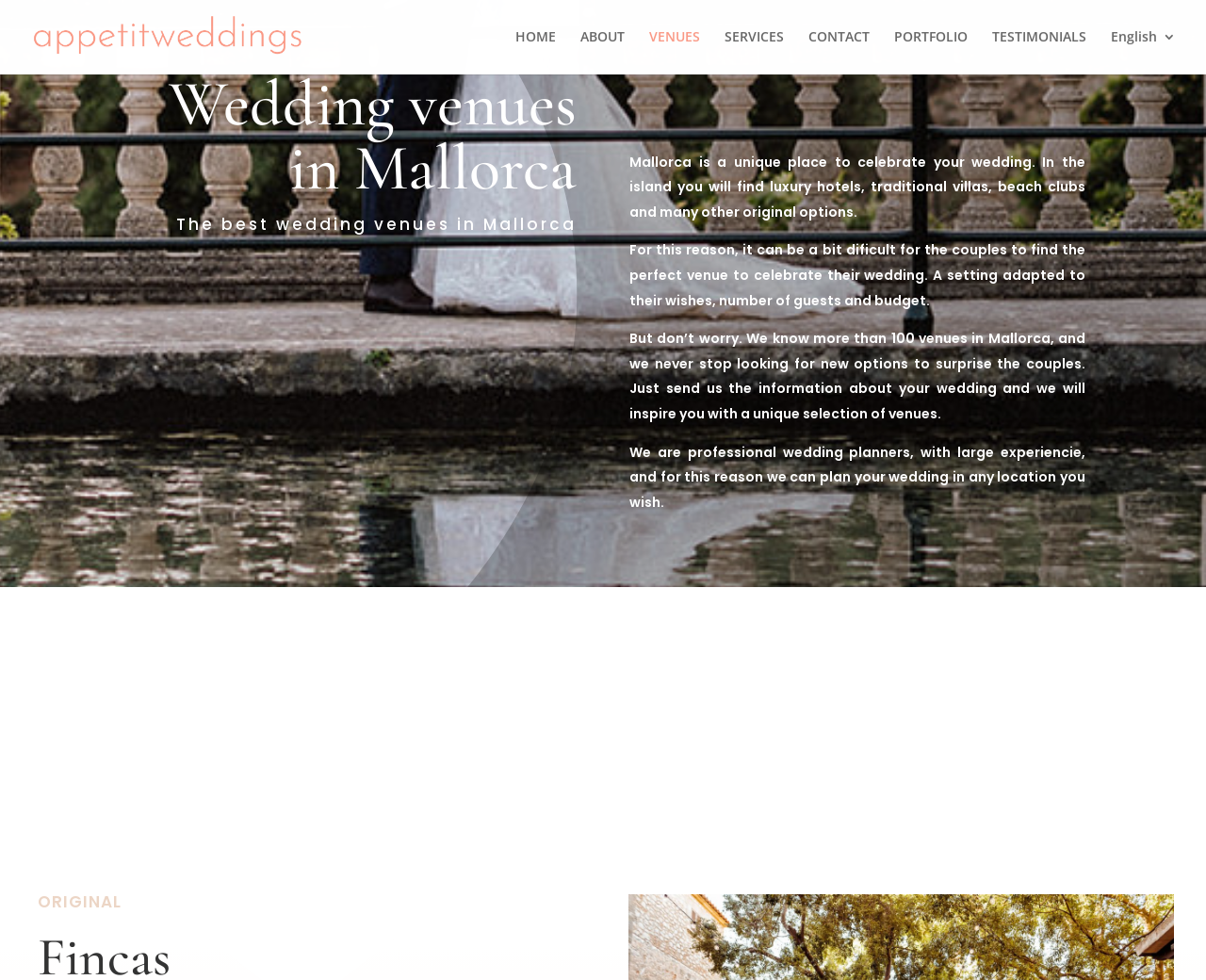Find and extract the text of the primary heading on the webpage.

Wedding venues in Mallorca